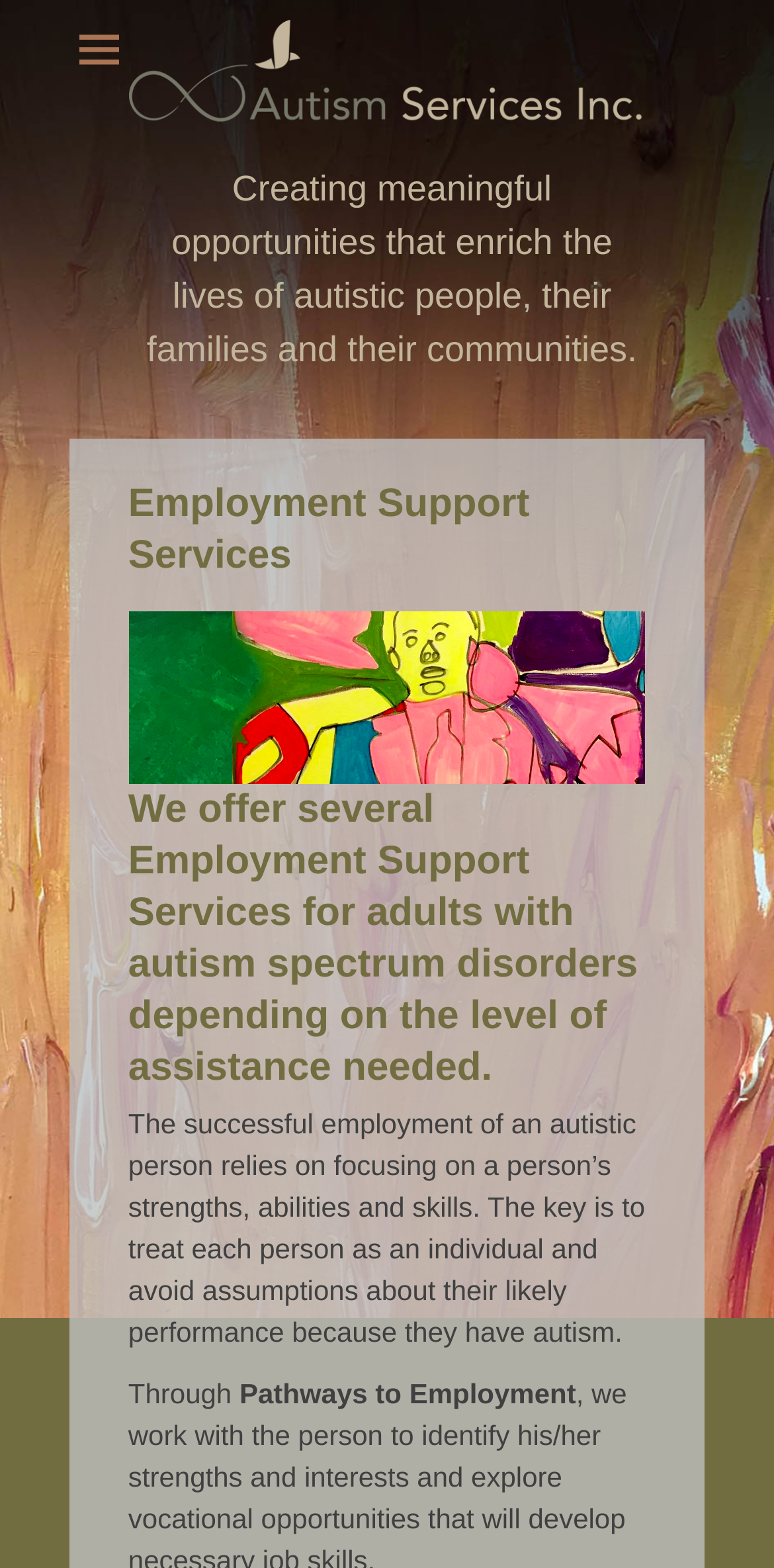Could you identify the text that serves as the heading for this webpage?

Employment Support Services